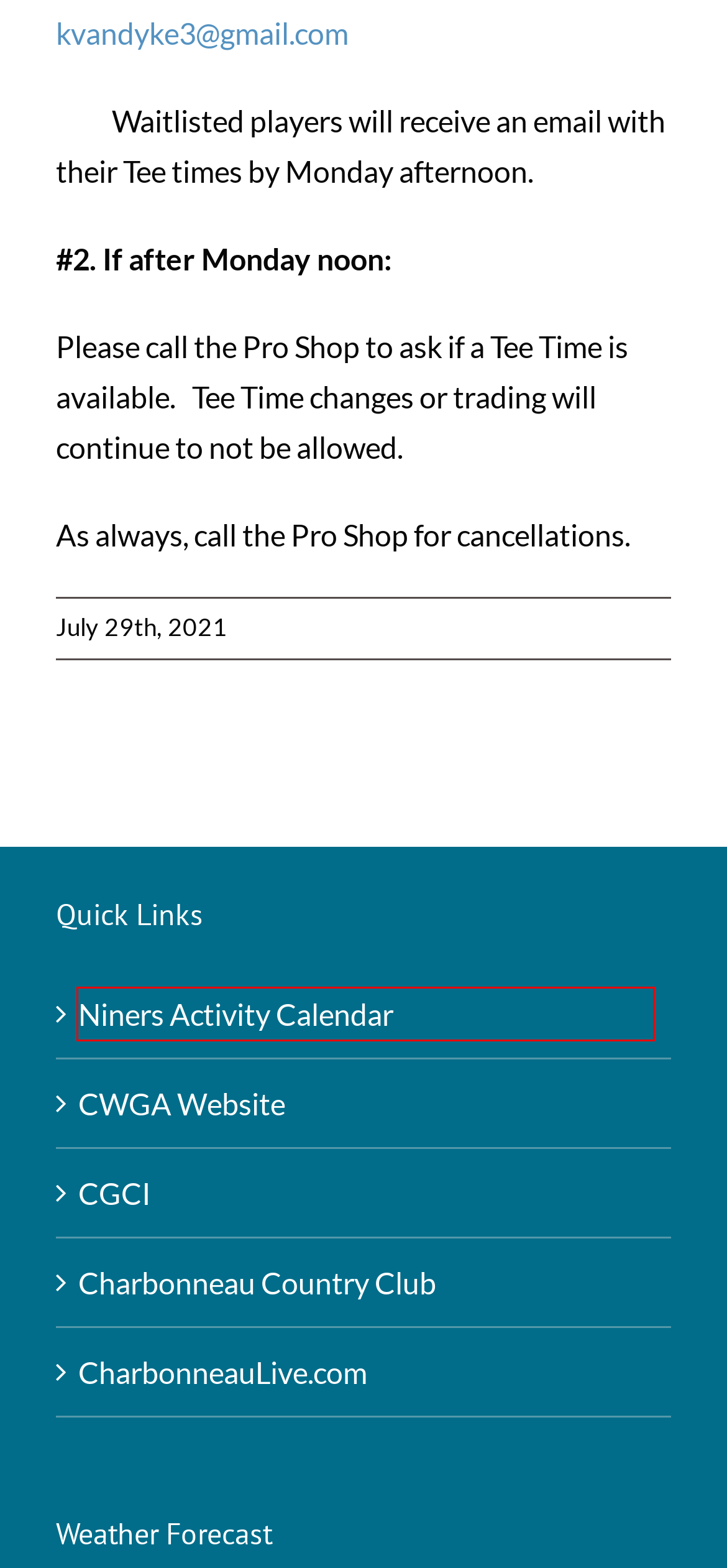You are provided with a screenshot of a webpage that includes a red rectangle bounding box. Please choose the most appropriate webpage description that matches the new webpage after clicking the element within the red bounding box. Here are the candidates:
A. Charbonneau Ladies Niners – Women 9-Hole Golf
B. Join the Charbonneau Niners – Charbonneau Ladies Niners
C. CharbonneauLive – Building community
D. Home - Charbonneau Golf Club
E. Niners Activity Calendar – Charbonneau Ladies Niners
F. Mediaphysics – . . .Be Internet Smart
G. Charbonneau Country Club – A great place to live
H. Re-Subscribe Form – Charbonneau Ladies Niners

E